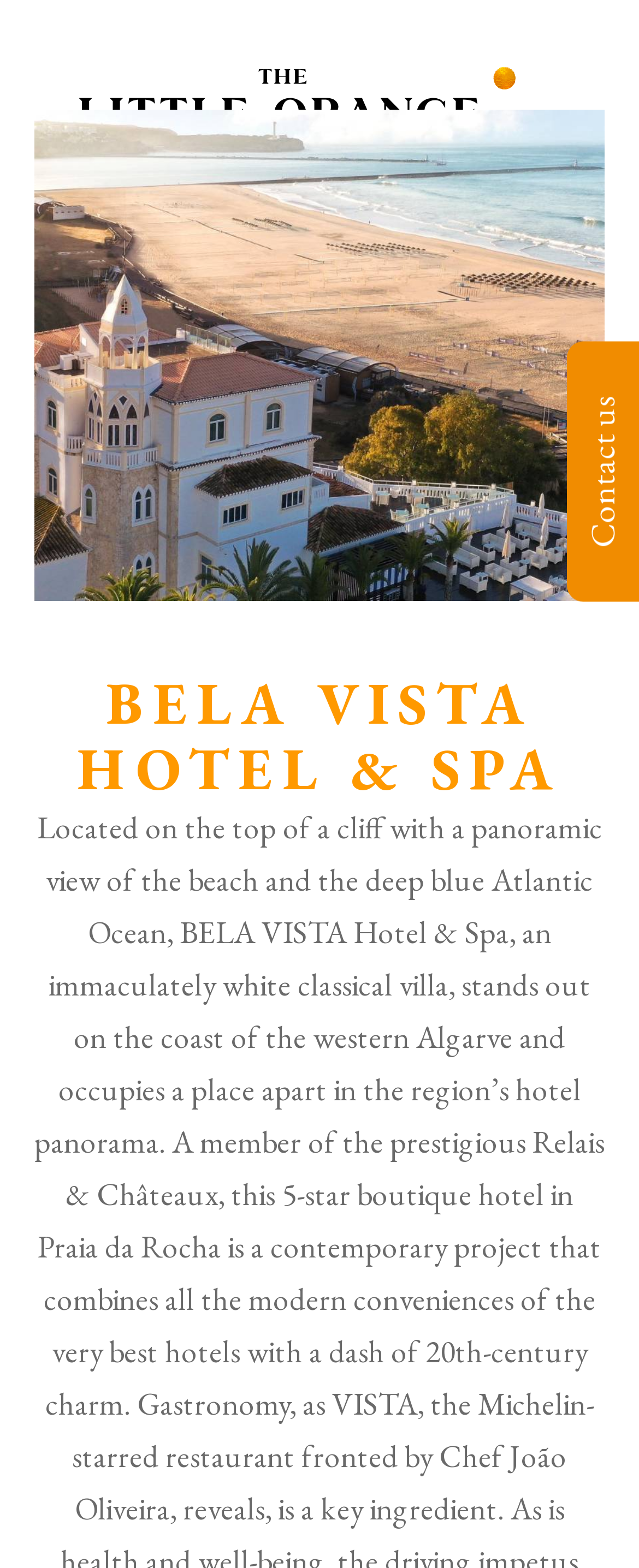Please provide the bounding box coordinates for the element that needs to be clicked to perform the instruction: "Switch to Portuguese". The coordinates must consist of four float numbers between 0 and 1, formatted as [left, top, right, bottom].

[0.003, 0.632, 0.49, 0.7]